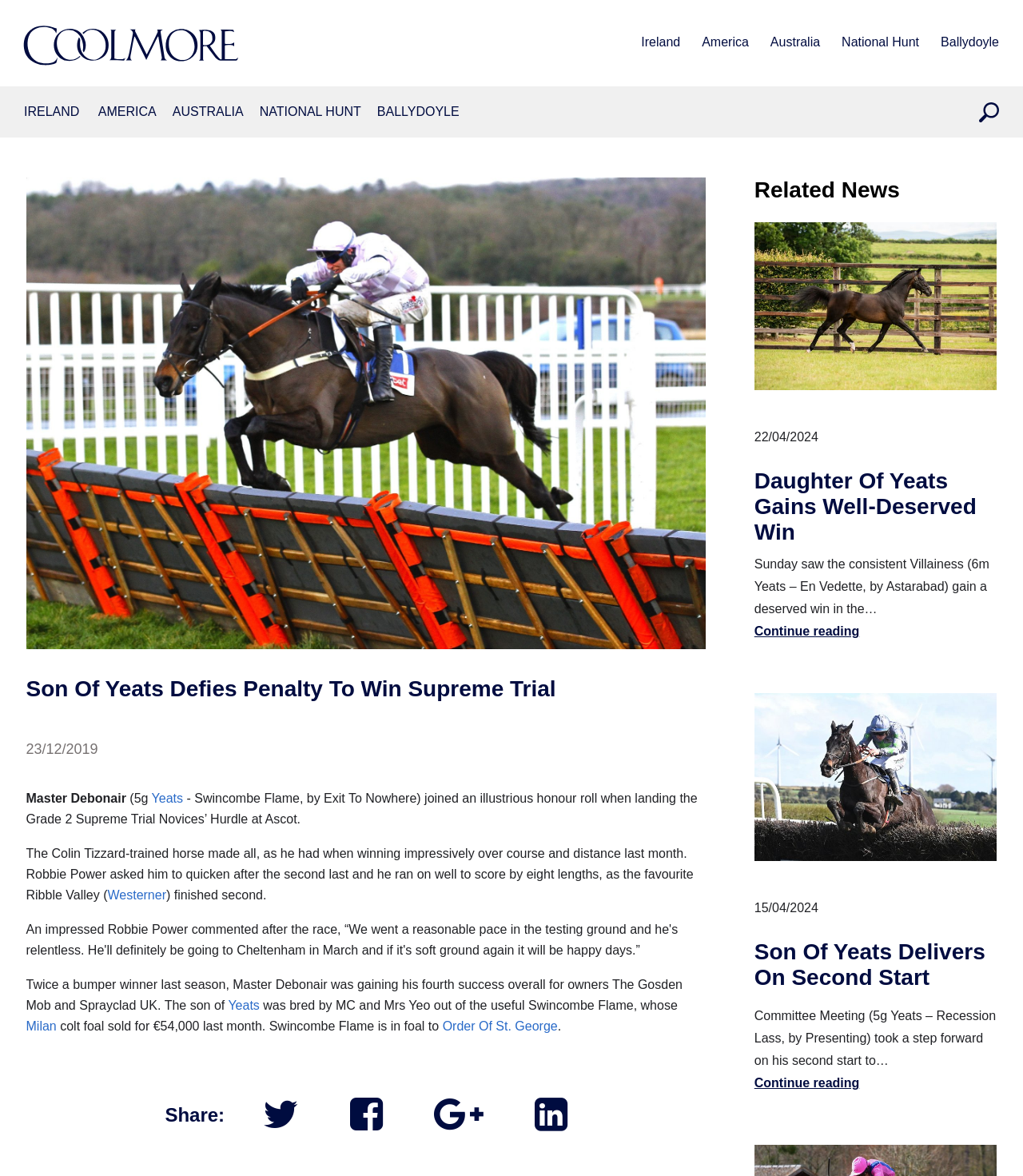Identify the bounding box coordinates necessary to click and complete the given instruction: "Search using the icon-mag button".

[0.957, 0.087, 0.977, 0.107]